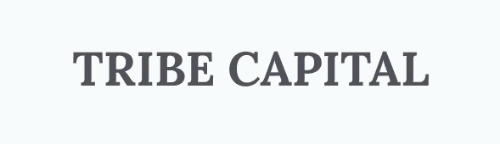What type of initiatives is TRIBE CAPITAL aligned with?
Please use the image to provide an in-depth answer to the question.

The caption suggests that TRIBE CAPITAL's visual identity is aligned with the ethos of community-driven initiatives commonly found in financial and tech sectors, which implies a focus on innovation and collaboration.